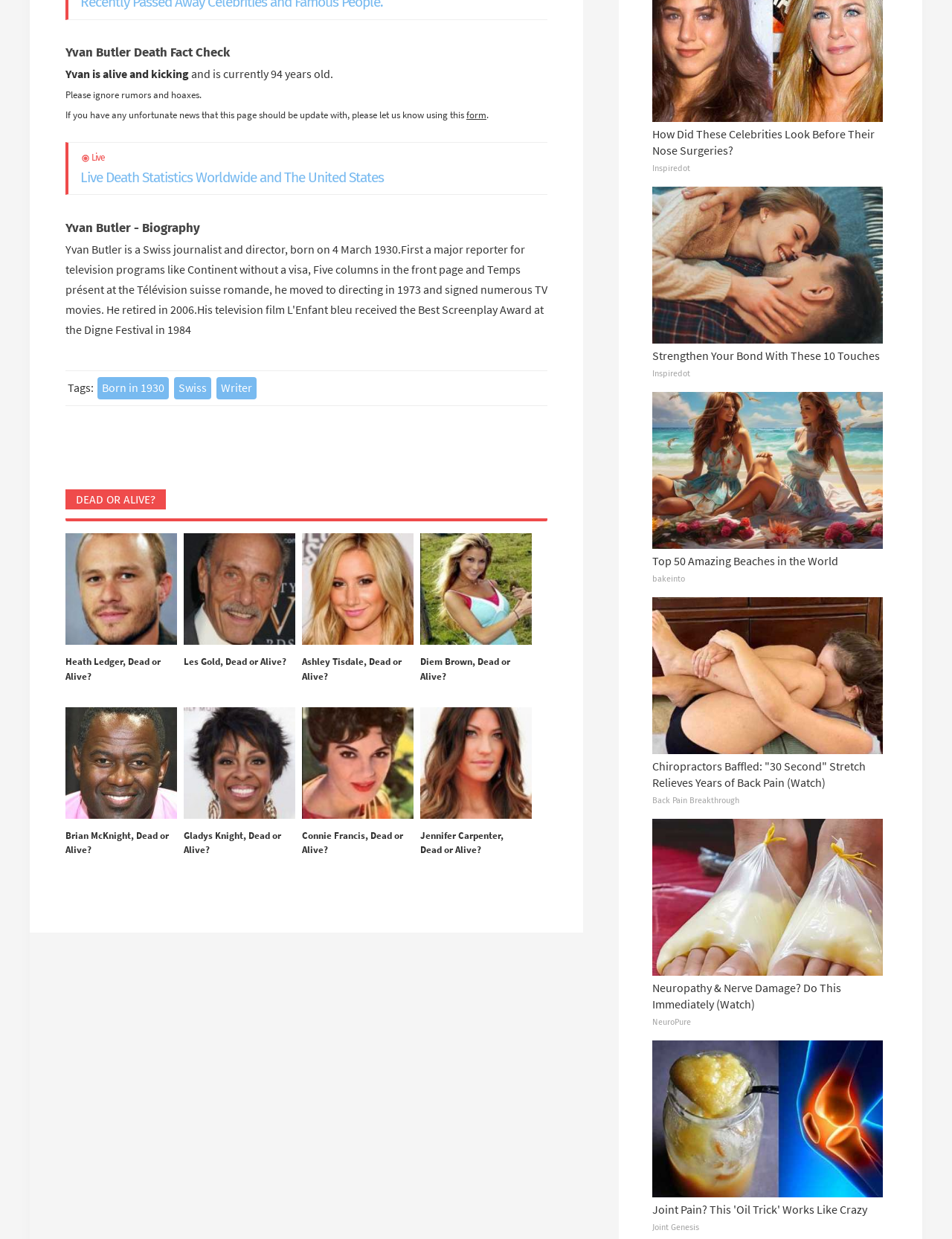Please provide a comprehensive answer to the question based on the screenshot: What is the purpose of the form link?

The webpage mentions 'If you have any unfortunate news that this page should be update with, please let us know using this form', indicating that the form link is used to update the webpage with unfortunate news.